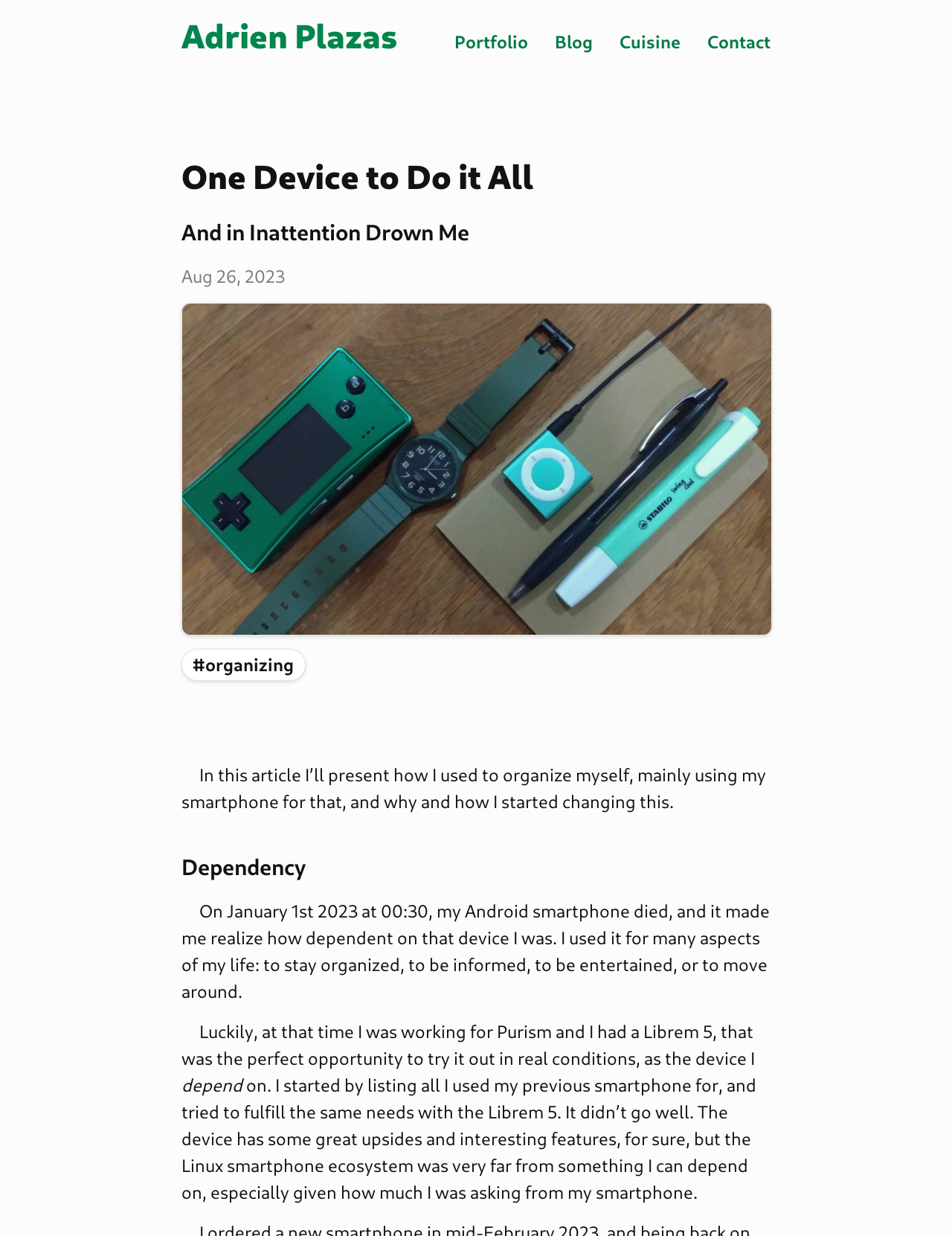Determine the bounding box for the HTML element described here: "Cuisine". The coordinates should be given as [left, top, right, bottom] with each number being a float between 0 and 1.

[0.651, 0.026, 0.715, 0.041]